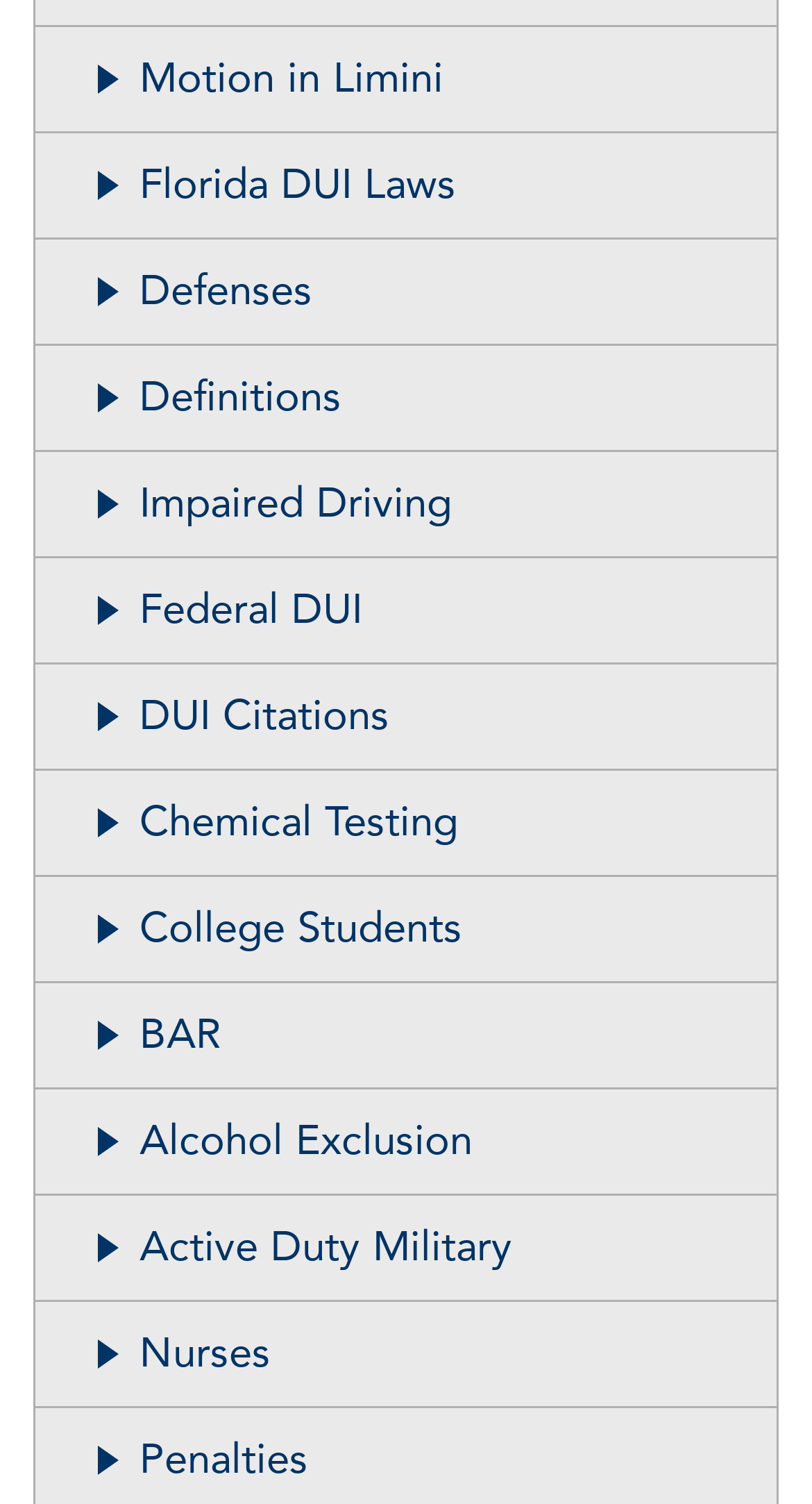How many links are there on the webpage? Please answer the question using a single word or phrase based on the image.

18